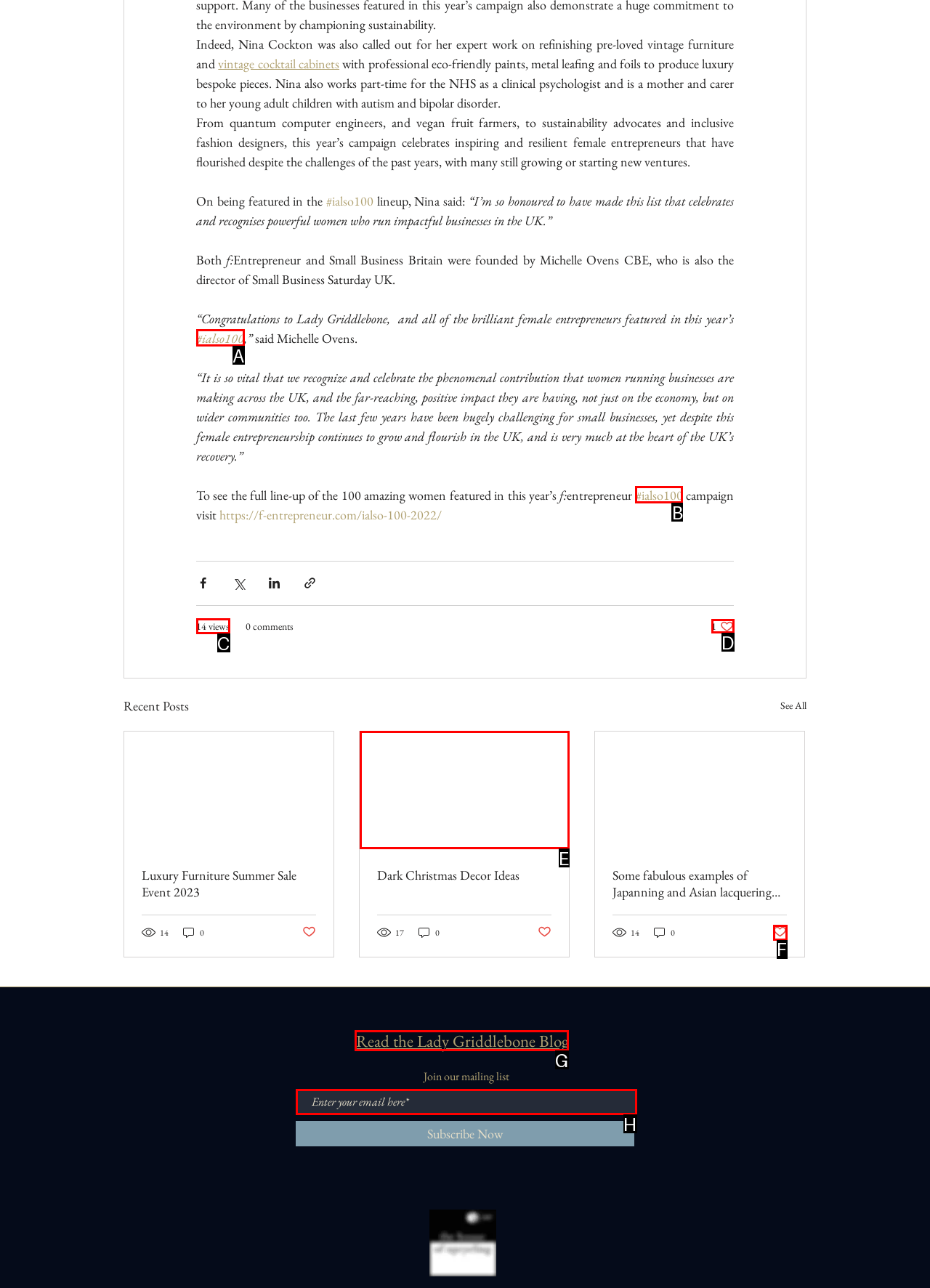Determine the appropriate lettered choice for the task: Read the Lady Griddlebone Blog. Reply with the correct letter.

G